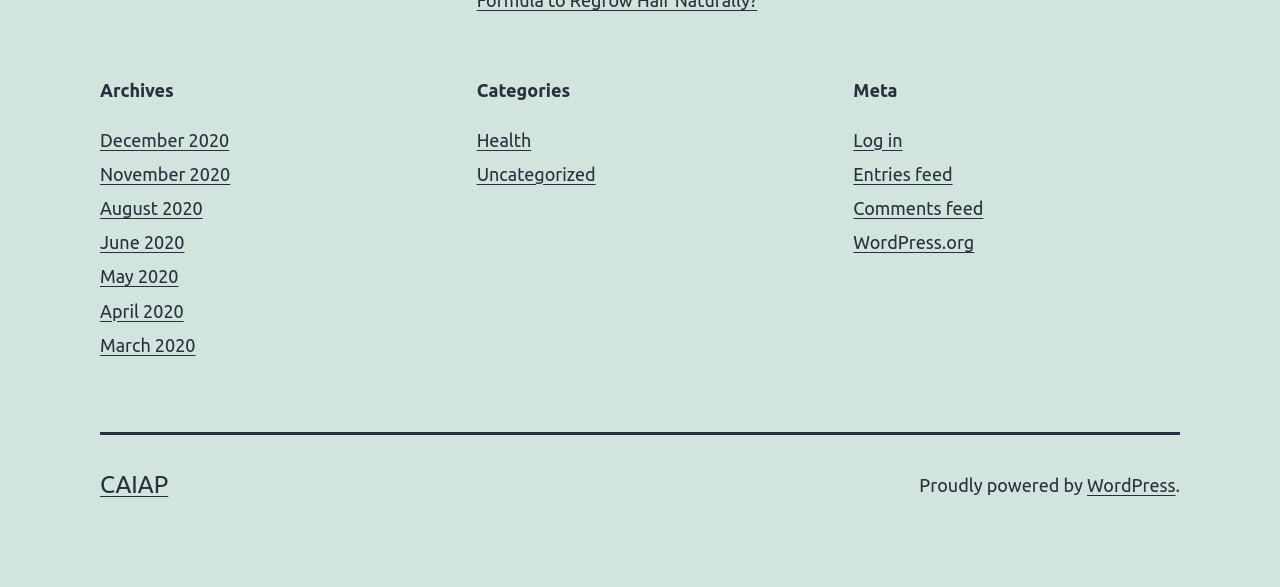Based on what you see in the screenshot, provide a thorough answer to this question: How many feed links are available?

I counted the number of feed links under the 'Meta' heading, which are 'Log in', 'Entries feed', and 'Comments feed', totaling 3 links.